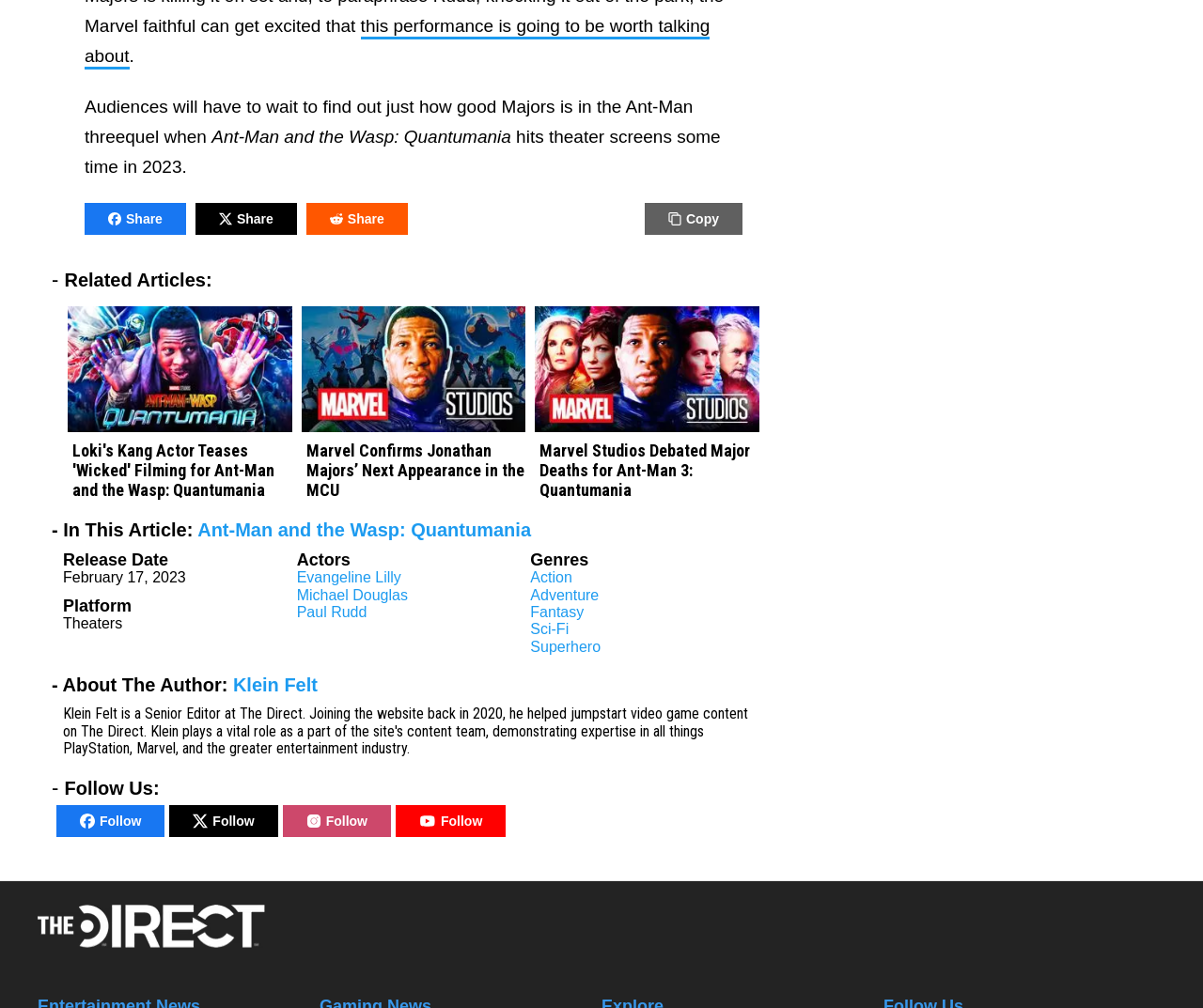What is the platform for Ant-Man and the Wasp: Quantumania?
Please provide a single word or phrase answer based on the image.

Theaters